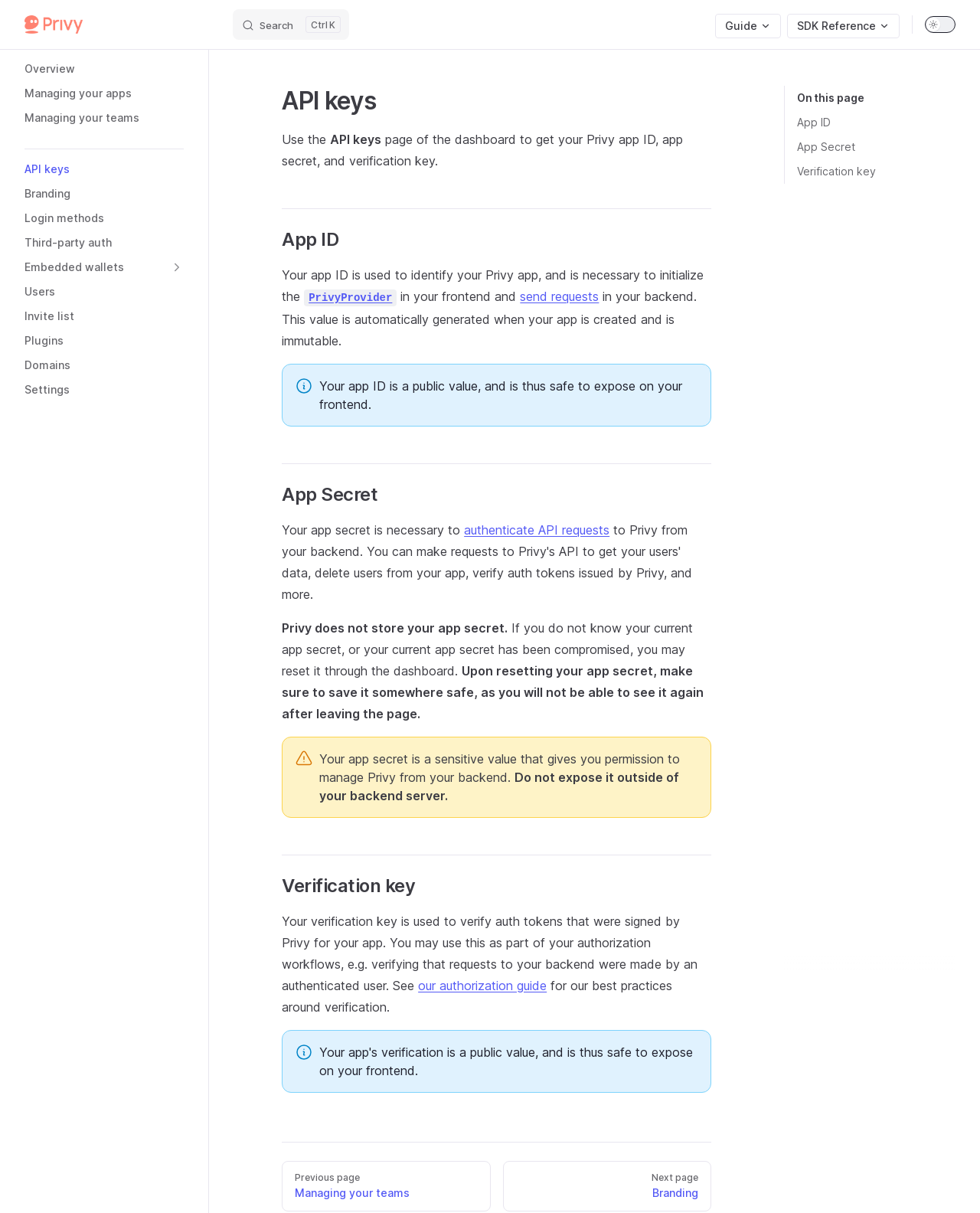Please specify the bounding box coordinates of the element that should be clicked to execute the given instruction: 'Search for something'. Ensure the coordinates are four float numbers between 0 and 1, expressed as [left, top, right, bottom].

[0.238, 0.008, 0.356, 0.033]